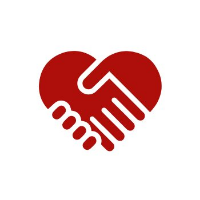What is the focus of Xior Student Housing?
Use the screenshot to answer the question with a single word or phrase.

Enhancing living experience for students